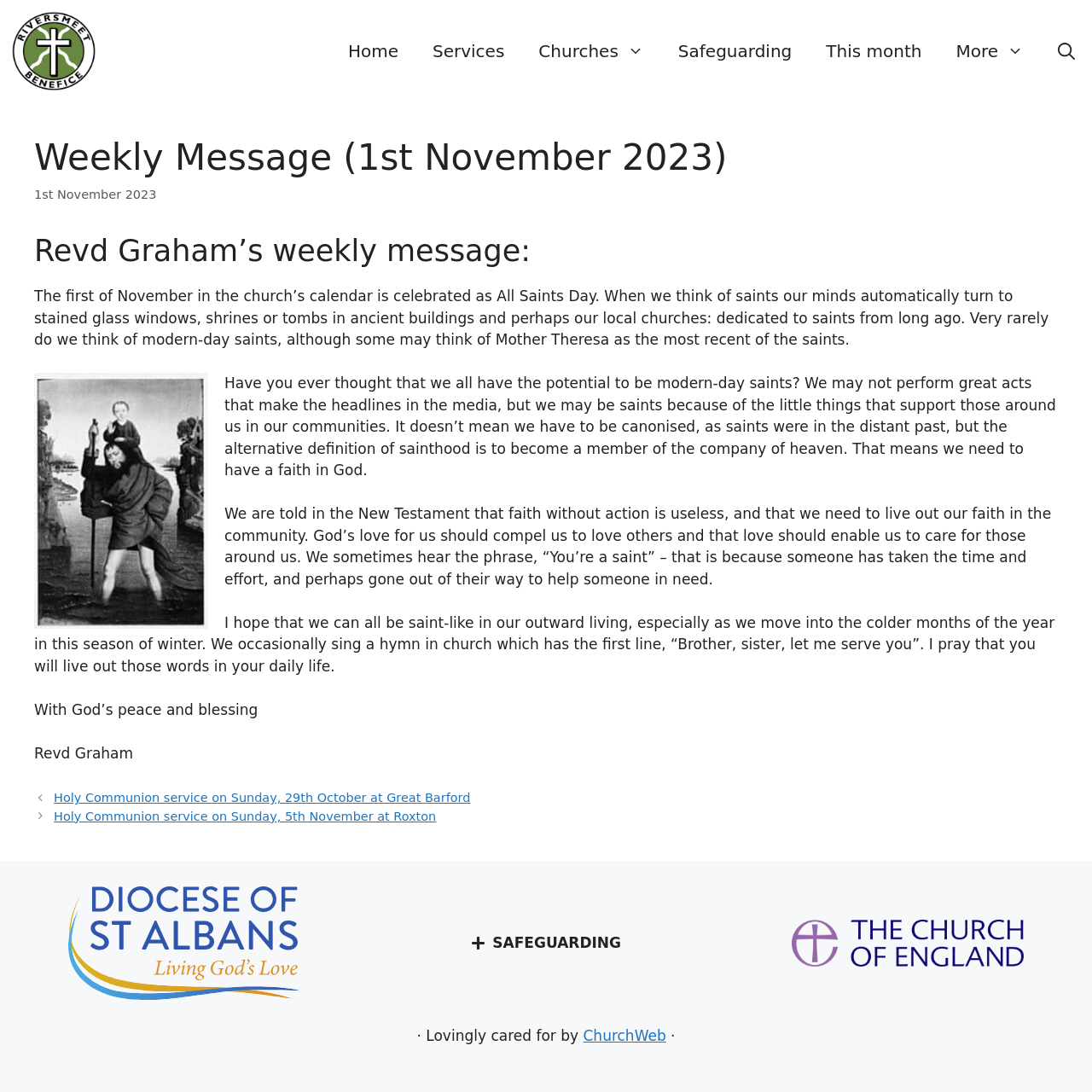Provide the bounding box coordinates of the area you need to click to execute the following instruction: "Read the 'Weekly Message'".

[0.031, 0.125, 0.969, 0.187]